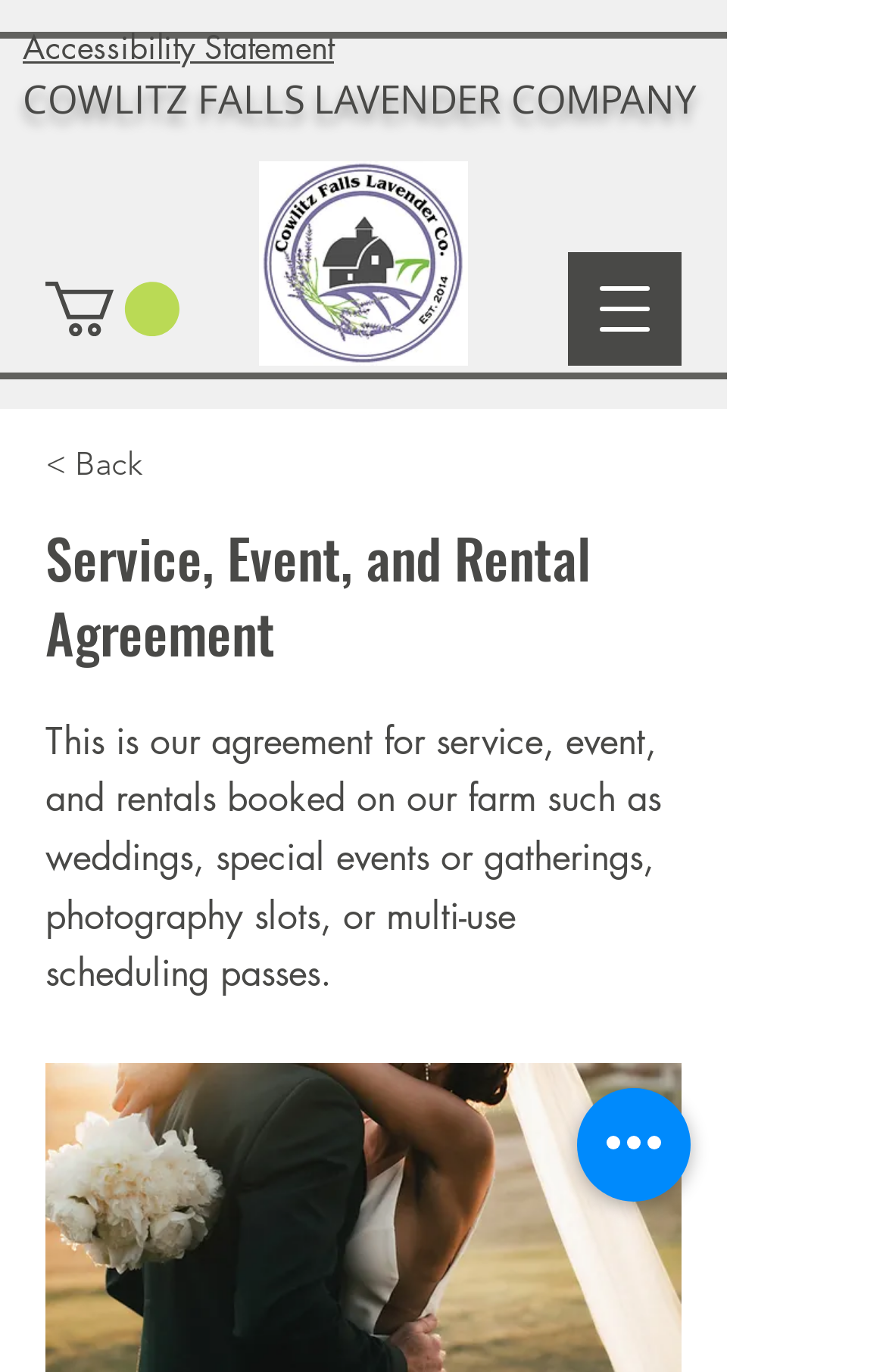Is there a logo on the page?
Look at the image and respond to the question as thoroughly as possible.

I found an image element with the description 'Cowlitz Falls Lavender Company Logo', which suggests that there is a logo on the page.